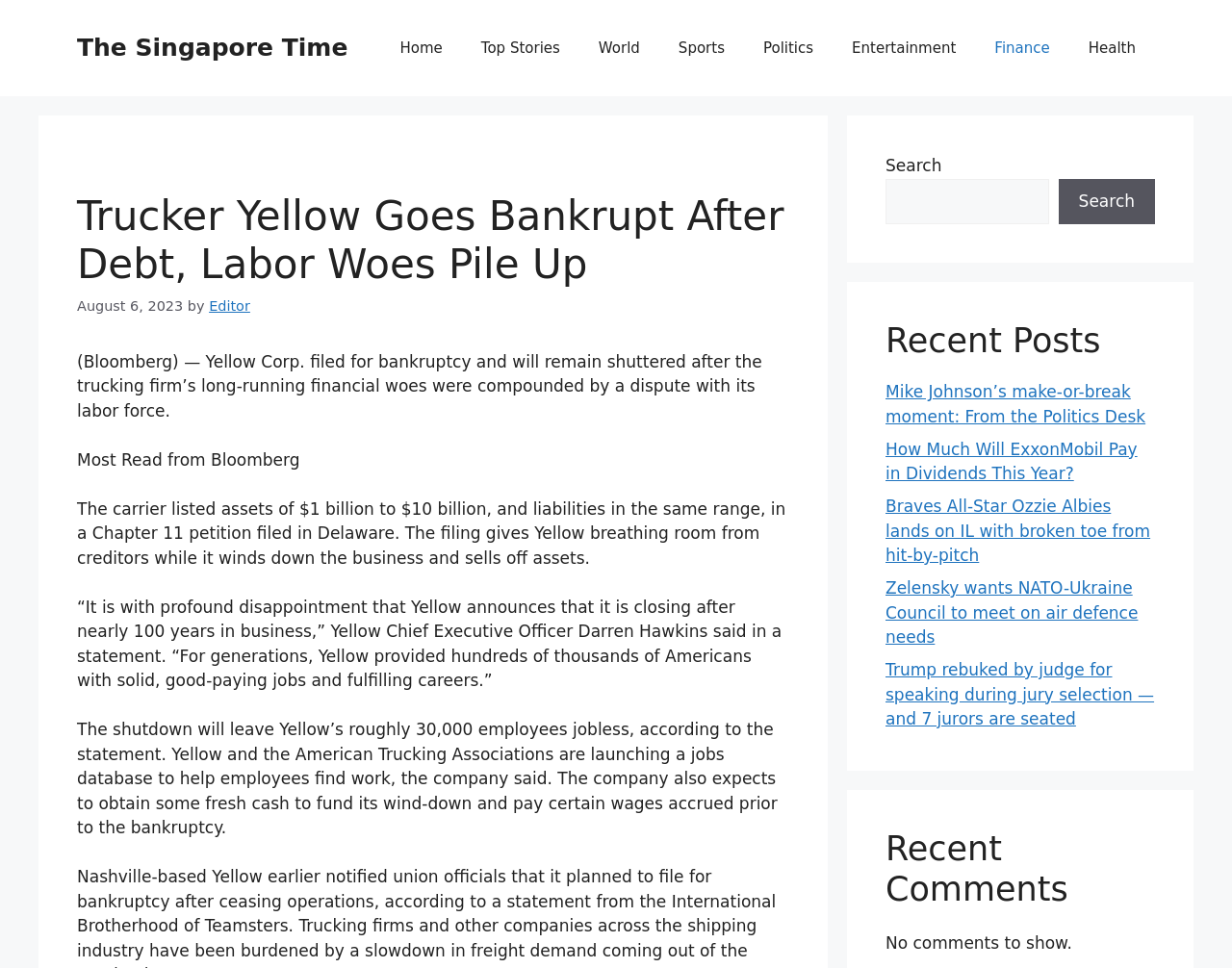Please specify the bounding box coordinates of the clickable section necessary to execute the following command: "click the SUBMIT button".

None